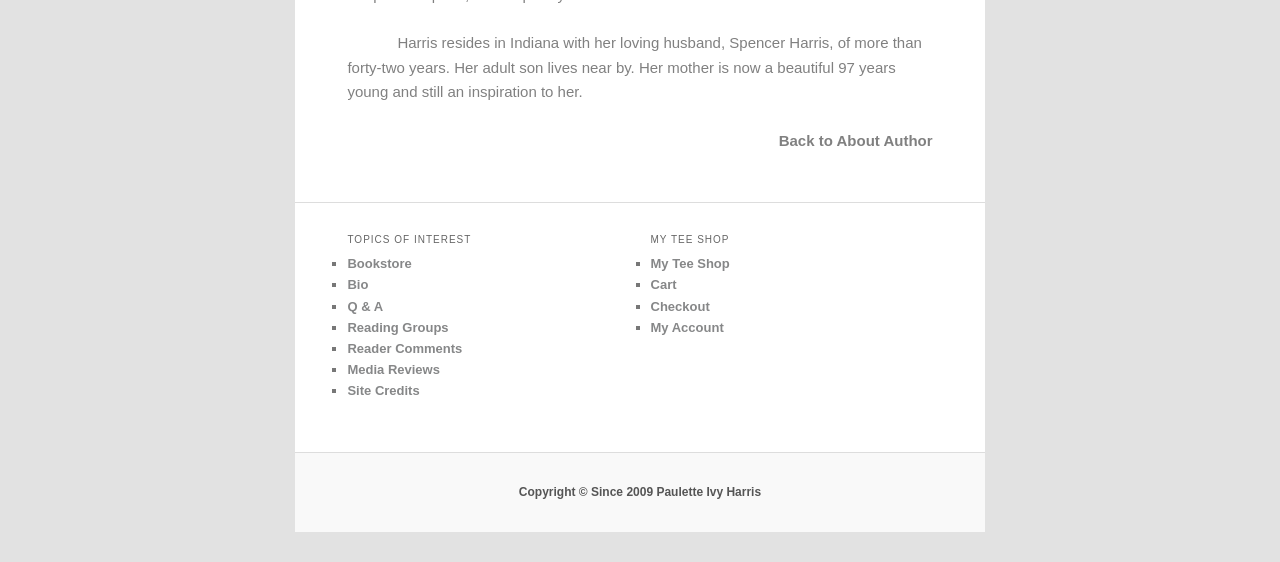Calculate the bounding box coordinates for the UI element based on the following description: "Bookstore". Ensure the coordinates are four float numbers between 0 and 1, i.e., [left, top, right, bottom].

[0.271, 0.456, 0.322, 0.483]